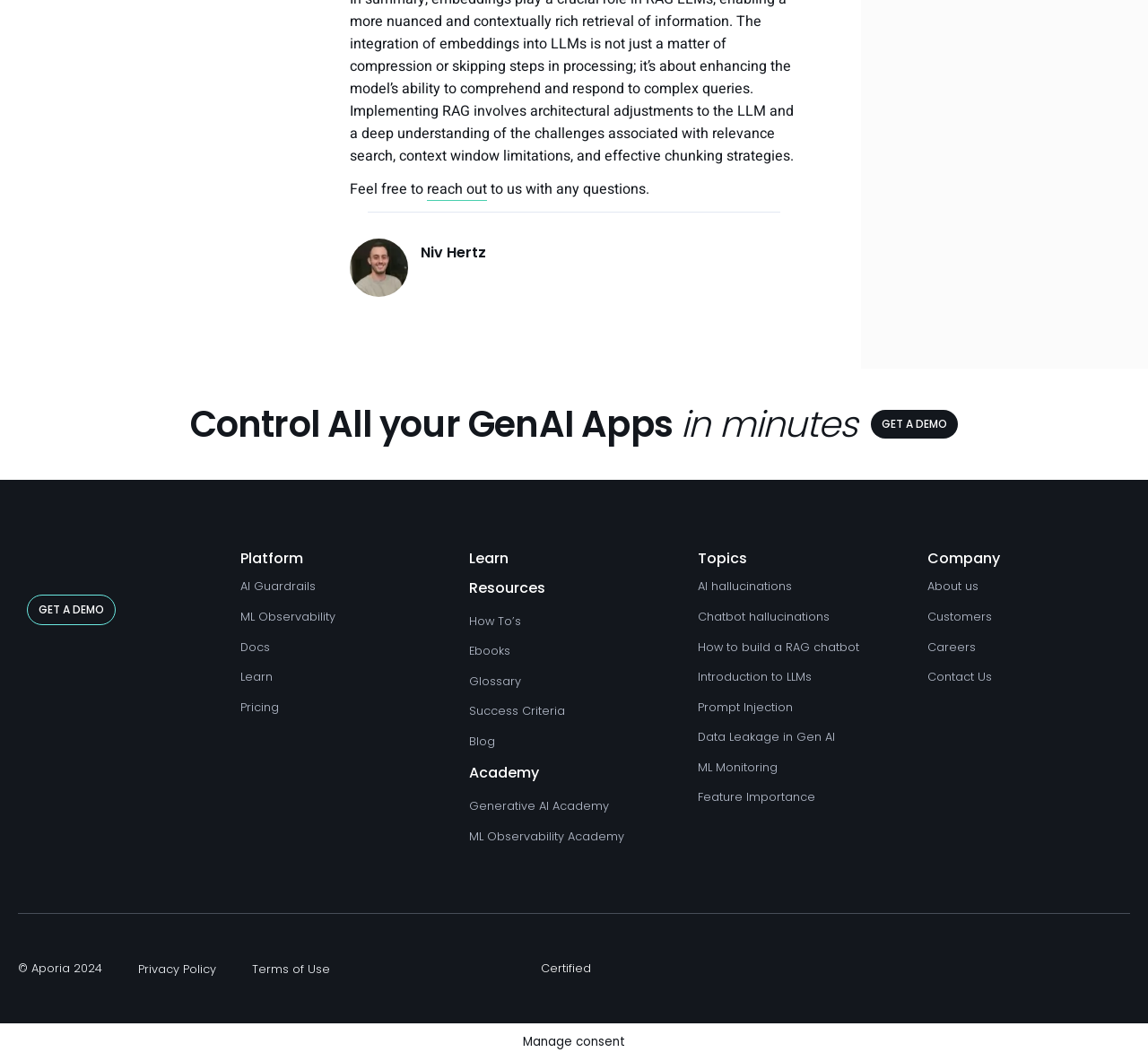Highlight the bounding box coordinates of the element that should be clicked to carry out the following instruction: "Learn more about 'AI Guardrails'". The coordinates must be given as four float numbers ranging from 0 to 1, i.e., [left, top, right, bottom].

[0.209, 0.542, 0.275, 0.562]